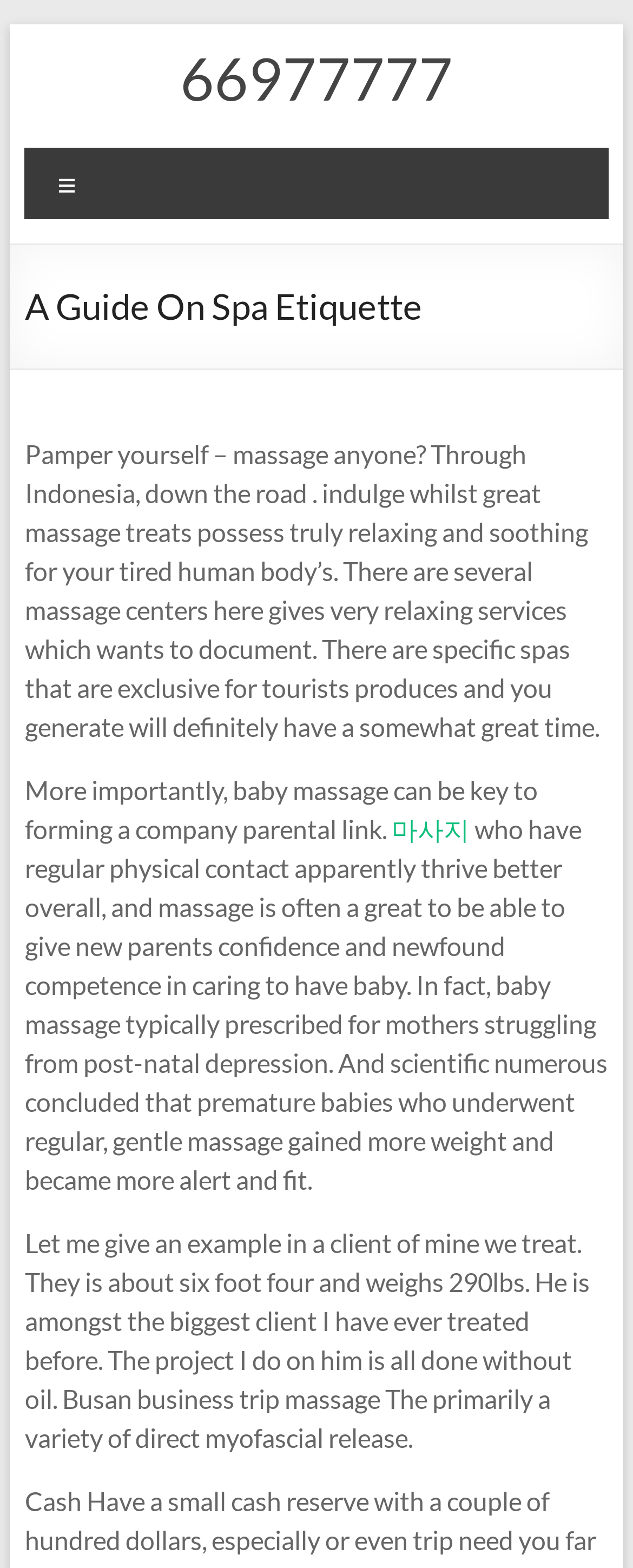What is the benefit of regular massage for premature babies?
Based on the image, please offer an in-depth response to the question.

According to the webpage, scientific studies have concluded that premature babies who underwent regular, gentle massage gained more weight and became more alert and fit. This suggests that regular massage has a positive impact on the development of premature babies.